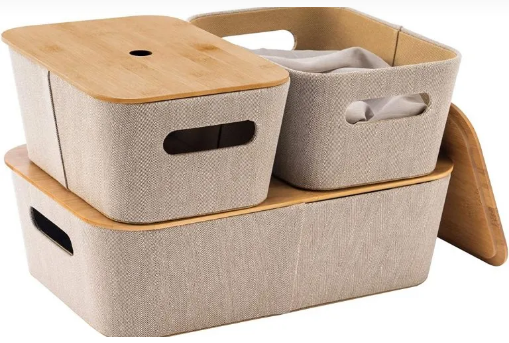What material are the lids of the baskets made of?
Respond with a short answer, either a single word or a phrase, based on the image.

bamboo